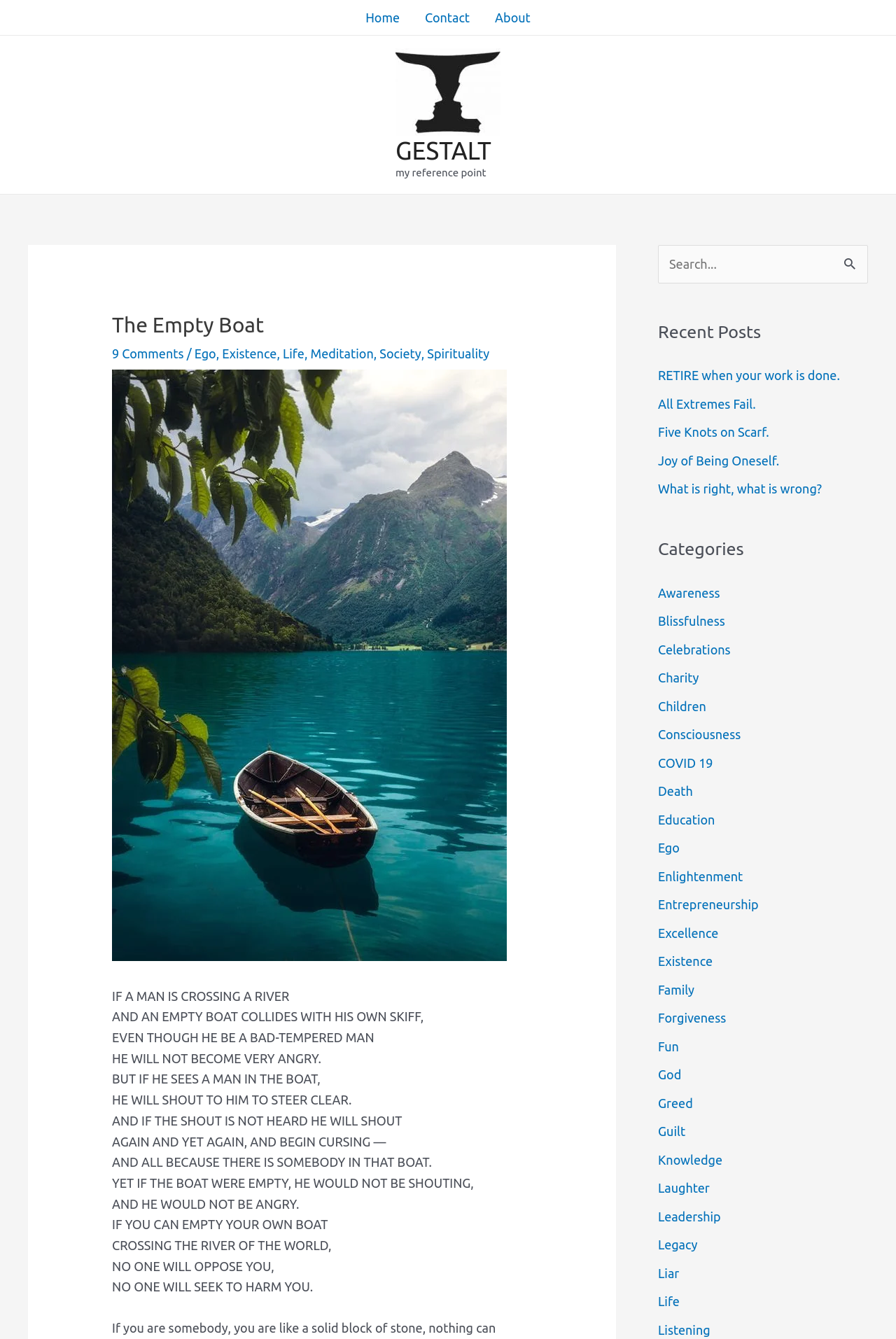How many links are in the navigation menu?
From the details in the image, provide a complete and detailed answer to the question.

The navigation menu is located at the top of the webpage, and it contains three links: 'Home', 'Contact', and 'About'. These links are identified by their element types, which are 'link', and their OCR text, which are the link texts.